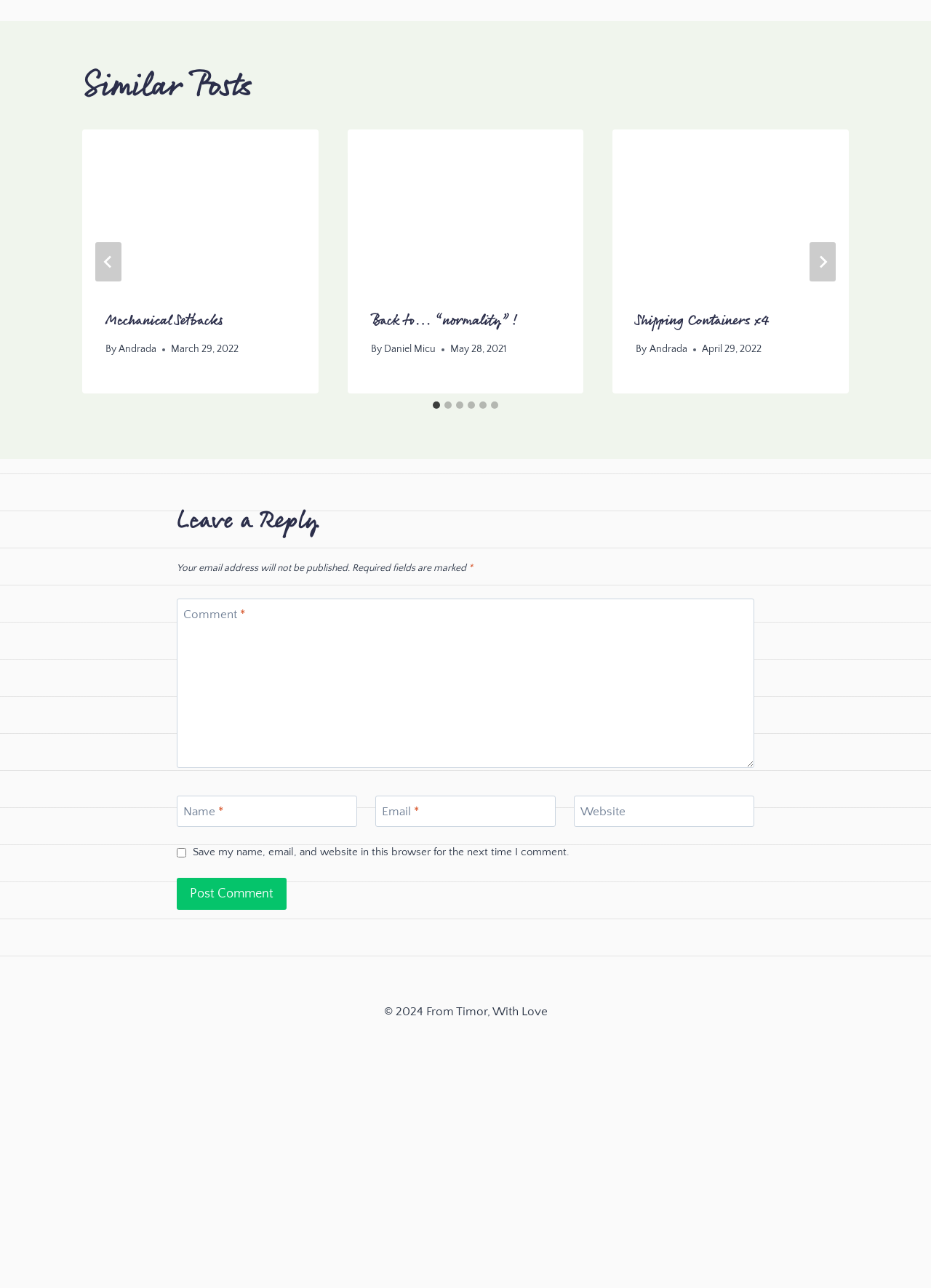Could you determine the bounding box coordinates of the clickable element to complete the instruction: "Click the 'Post Comment' button"? Provide the coordinates as four float numbers between 0 and 1, i.e., [left, top, right, bottom].

[0.19, 0.682, 0.308, 0.706]